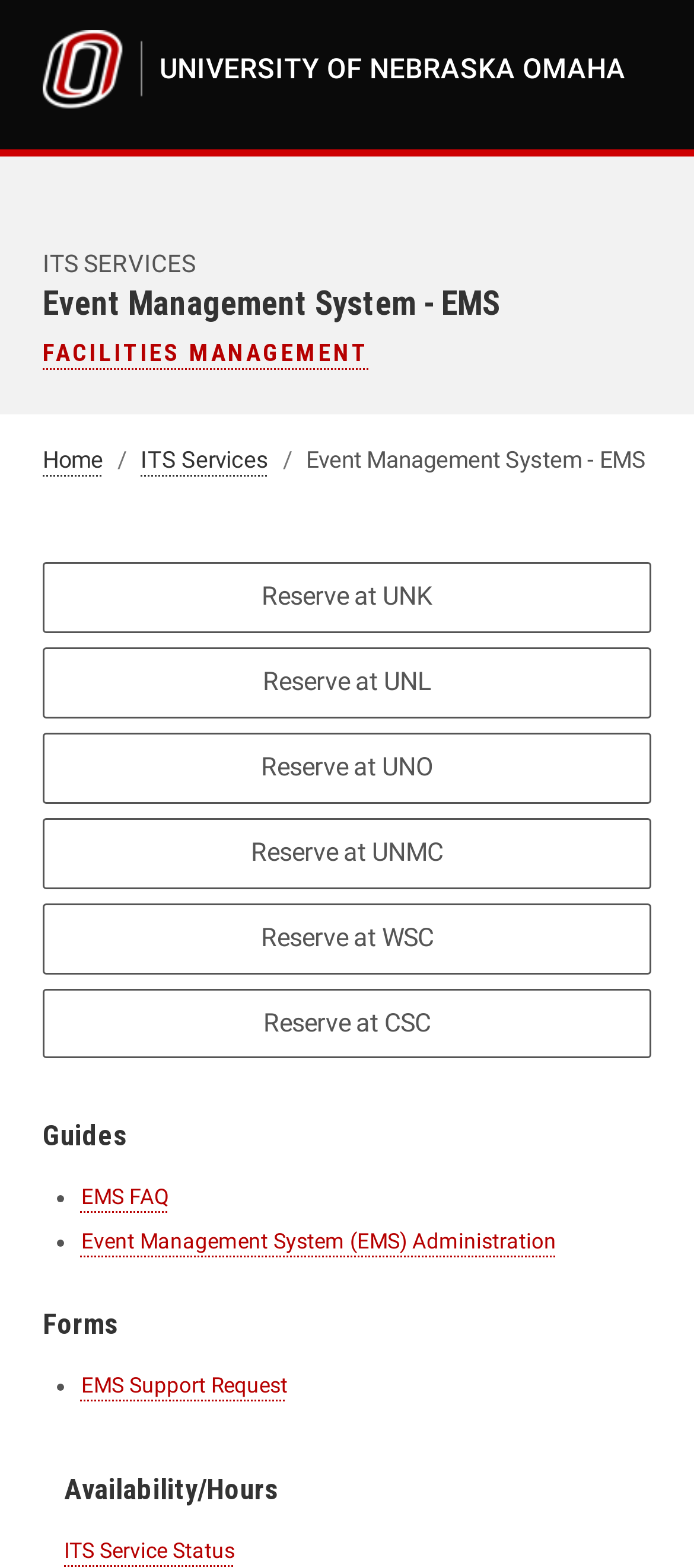How many links are there in the Forms section?
Using the image as a reference, give a one-word or short phrase answer.

1